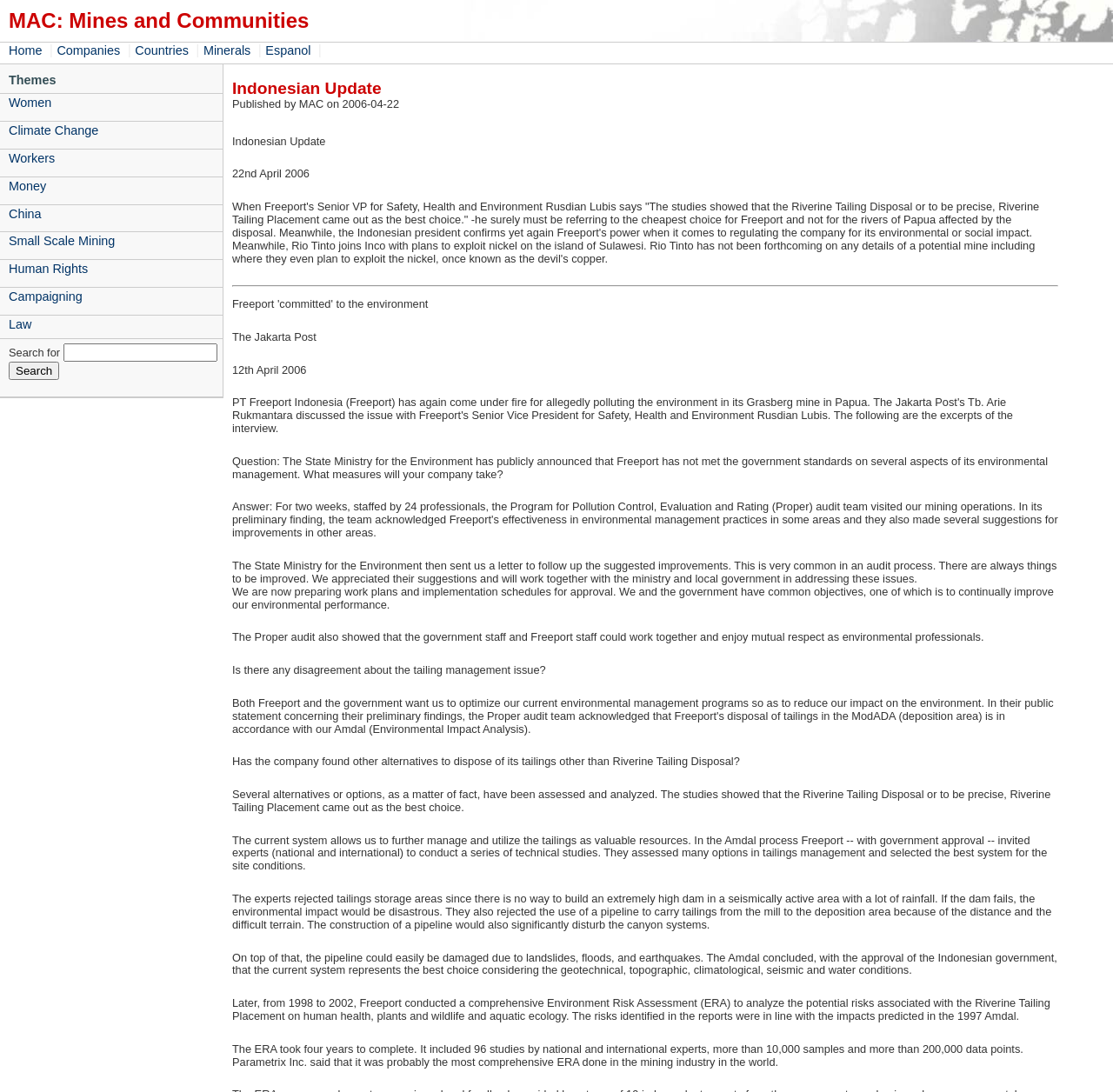Answer the question below with a single word or a brief phrase: 
What is the topic of the article?

Freeport's environmental impact